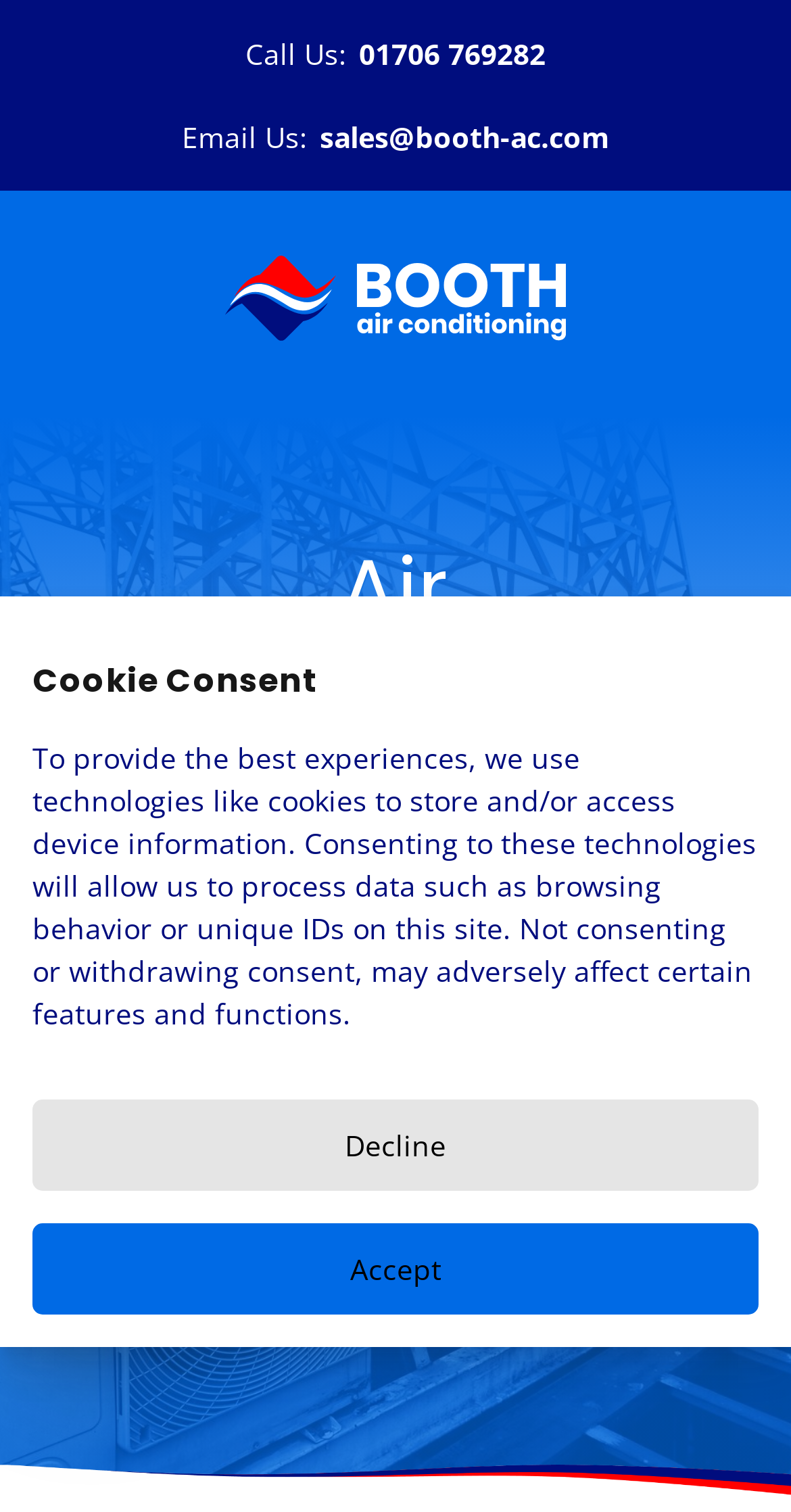What is the purpose of Booth AC's air conditioning hire services?
Using the picture, provide a one-word or short phrase answer.

To provide a comfortable environment